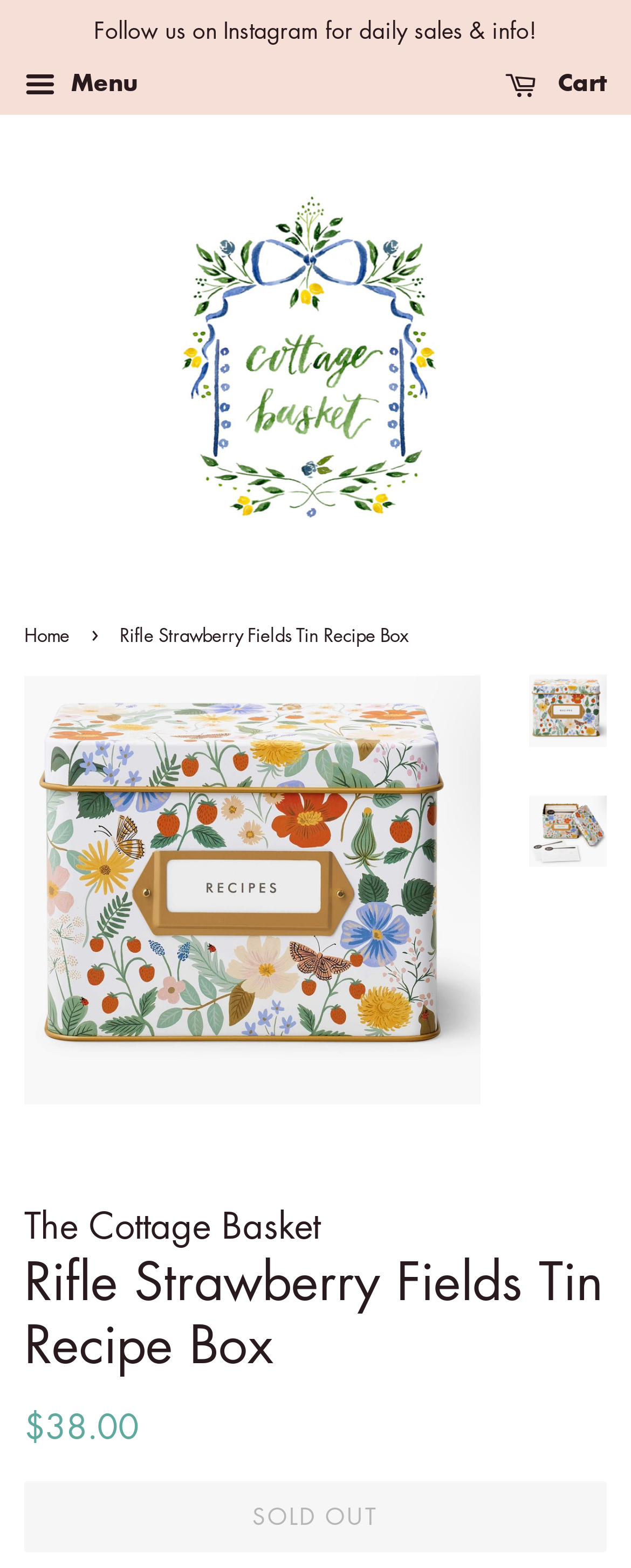For the given element description Home, determine the bounding box coordinates of the UI element. The coordinates should follow the format (top-left x, top-left y, bottom-right x, bottom-right y) and be within the range of 0 to 1.

[0.038, 0.397, 0.123, 0.412]